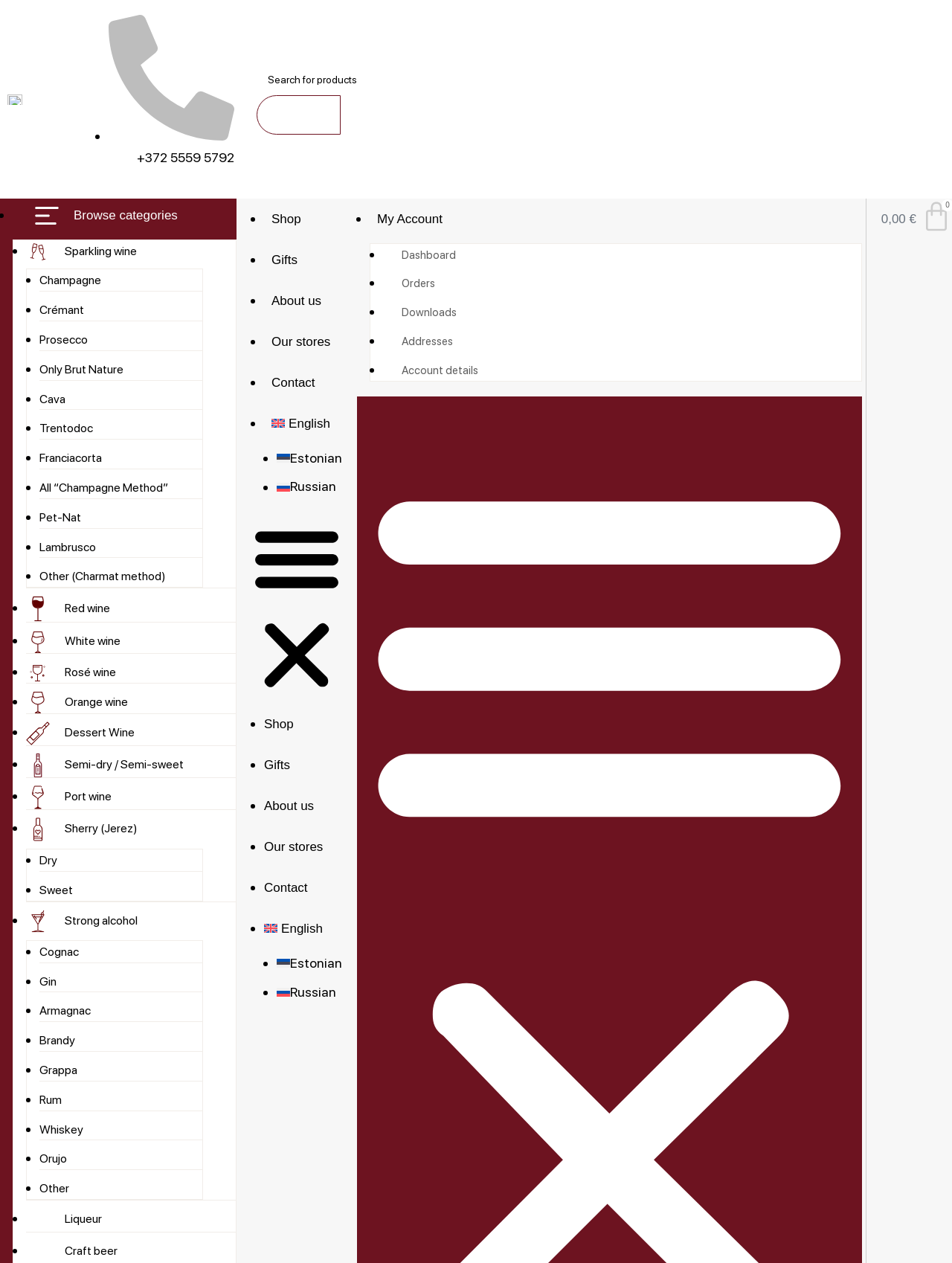Answer the question below with a single word or a brief phrase: 
What is the last category listed under 'Browse categories'?

Other